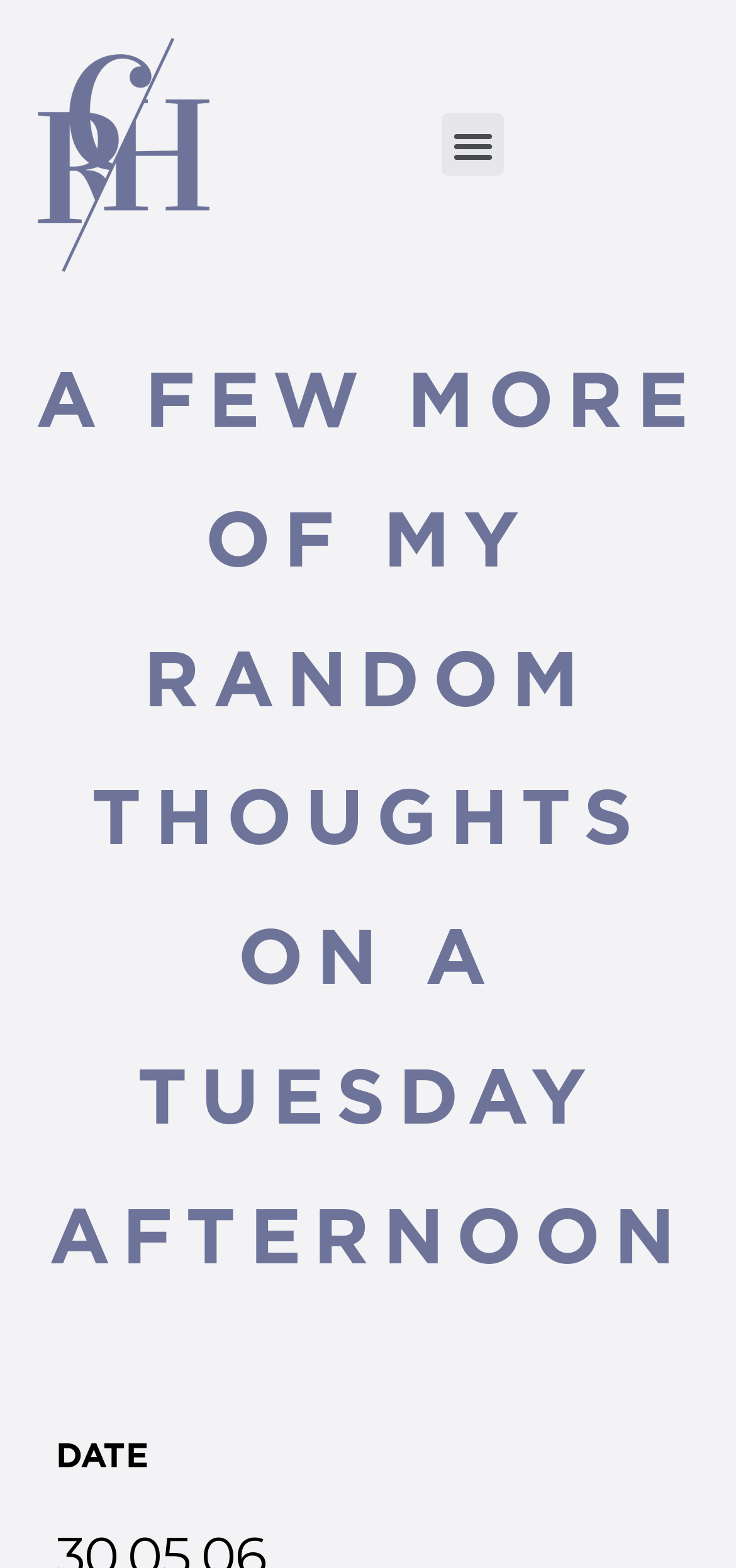Identify the bounding box coordinates for the UI element described by the following text: "Allow cookies". Provide the coordinates as four float numbers between 0 and 1, in the format [left, top, right, bottom].

None